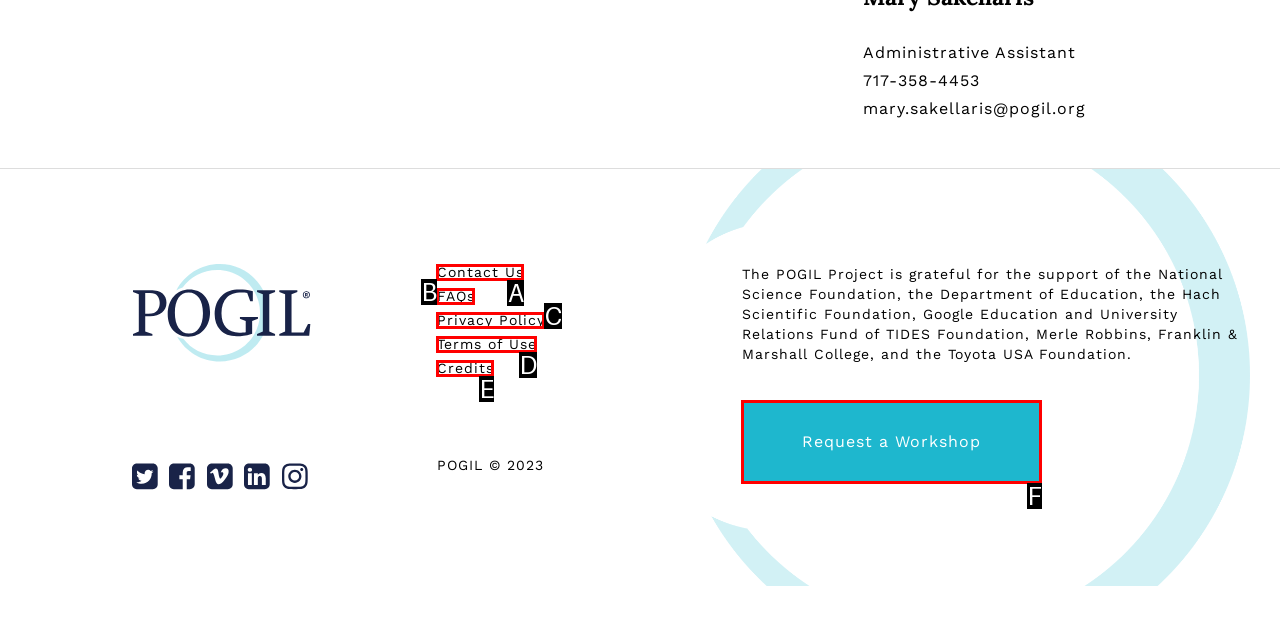Select the HTML element that fits the following description: Credits
Provide the letter of the matching option.

E